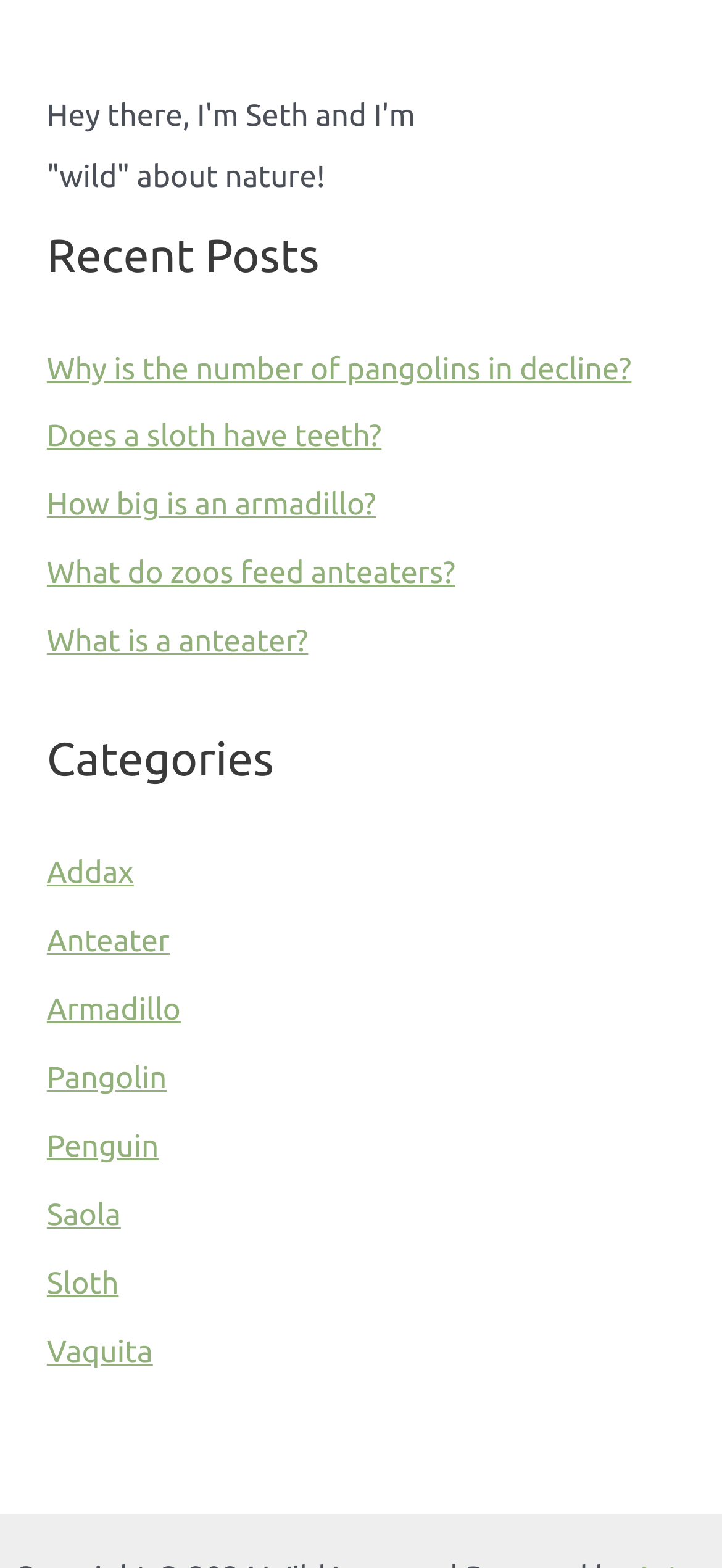Use a single word or phrase to answer the question:
How many animal species are listed on the webpage?

9